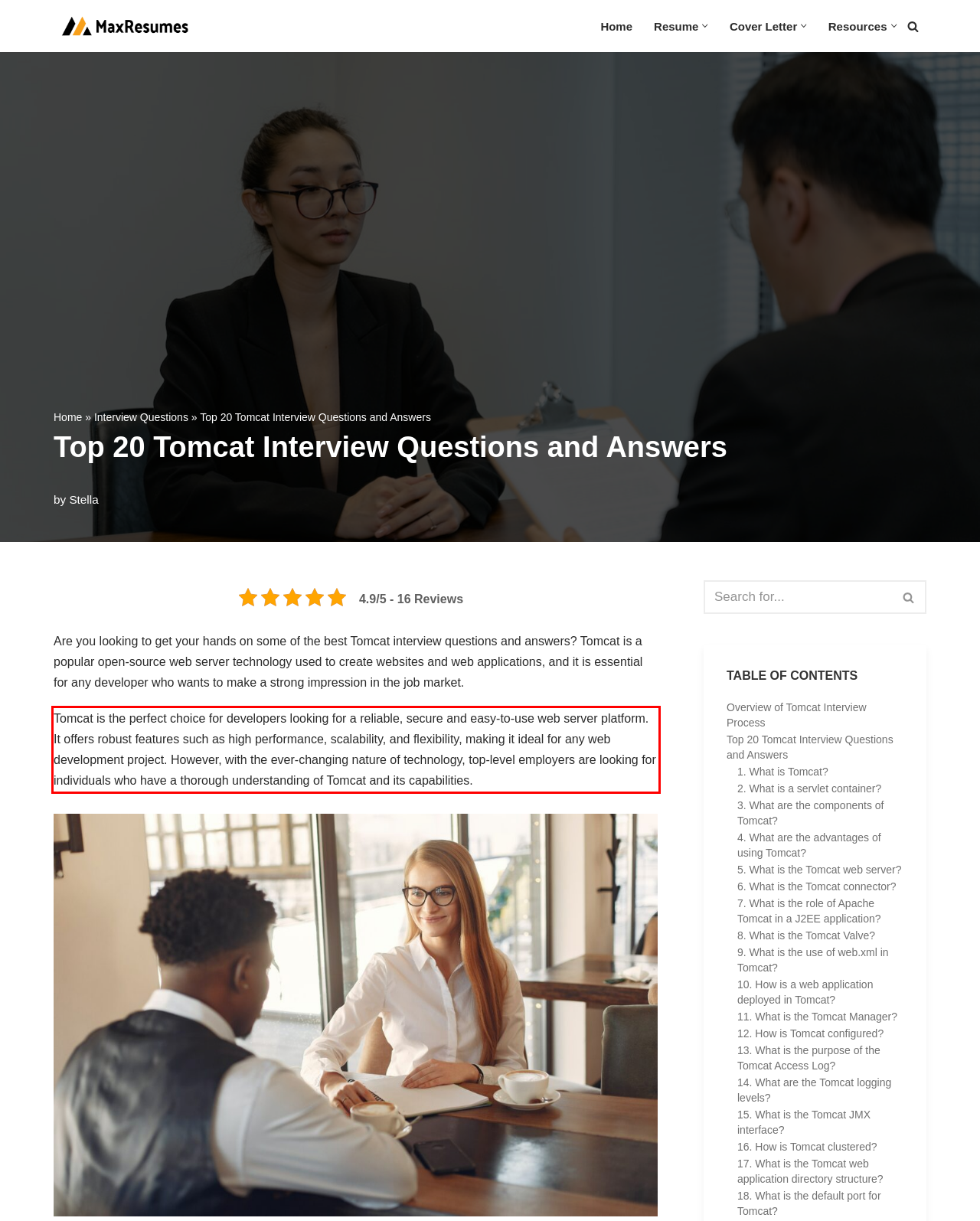Given a screenshot of a webpage containing a red rectangle bounding box, extract and provide the text content found within the red bounding box.

Tomcat is the perfect choice for developers looking for a reliable, secure and easy-to-use web server platform. It offers robust features such as high performance, scalability, and flexibility, making it ideal for any web development project. However, with the ever-changing nature of technology, top-level employers are looking for individuals who have a thorough understanding of Tomcat and its capabilities.